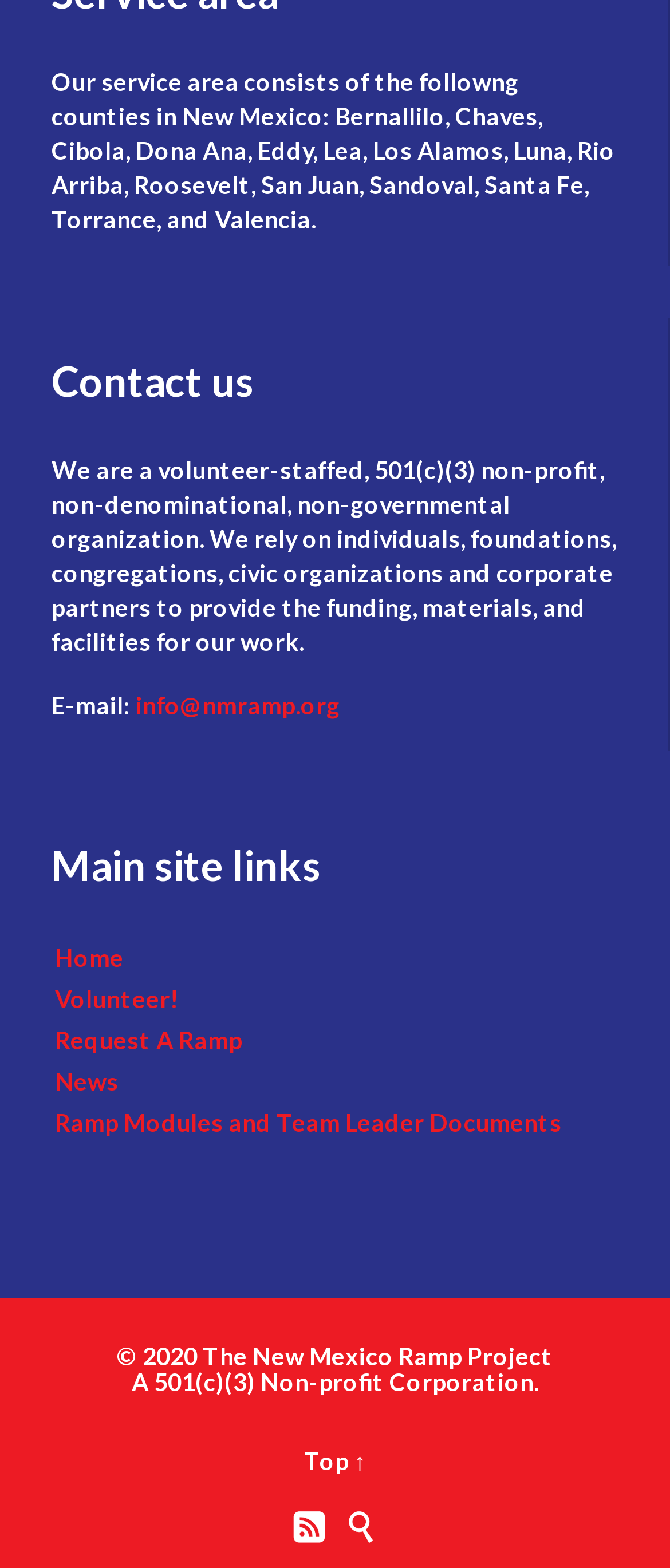Refer to the element description  and identify the corresponding bounding box in the screenshot. Format the coordinates as (top-left x, top-left y, bottom-right x, bottom-right y) with values in the range of 0 to 1.

[0.438, 0.962, 0.485, 0.981]